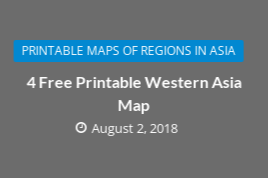Give an elaborate caption for the image.

The image features a promotional banner for "4 Free Printable Western Asia Map," which is part of a collection entitled "Printable Maps of Regions in Asia." Below the title, the date indicates that this resource was published on August 2, 2018. The design includes a vibrant blue button highlighting the category of printable maps, making it visually appealing for users interested in geographical resources. The overall layout suggests an intention to provide educational material related to Western Asia, potentially serving students, educators, and geography enthusiasts looking for printable map resources.